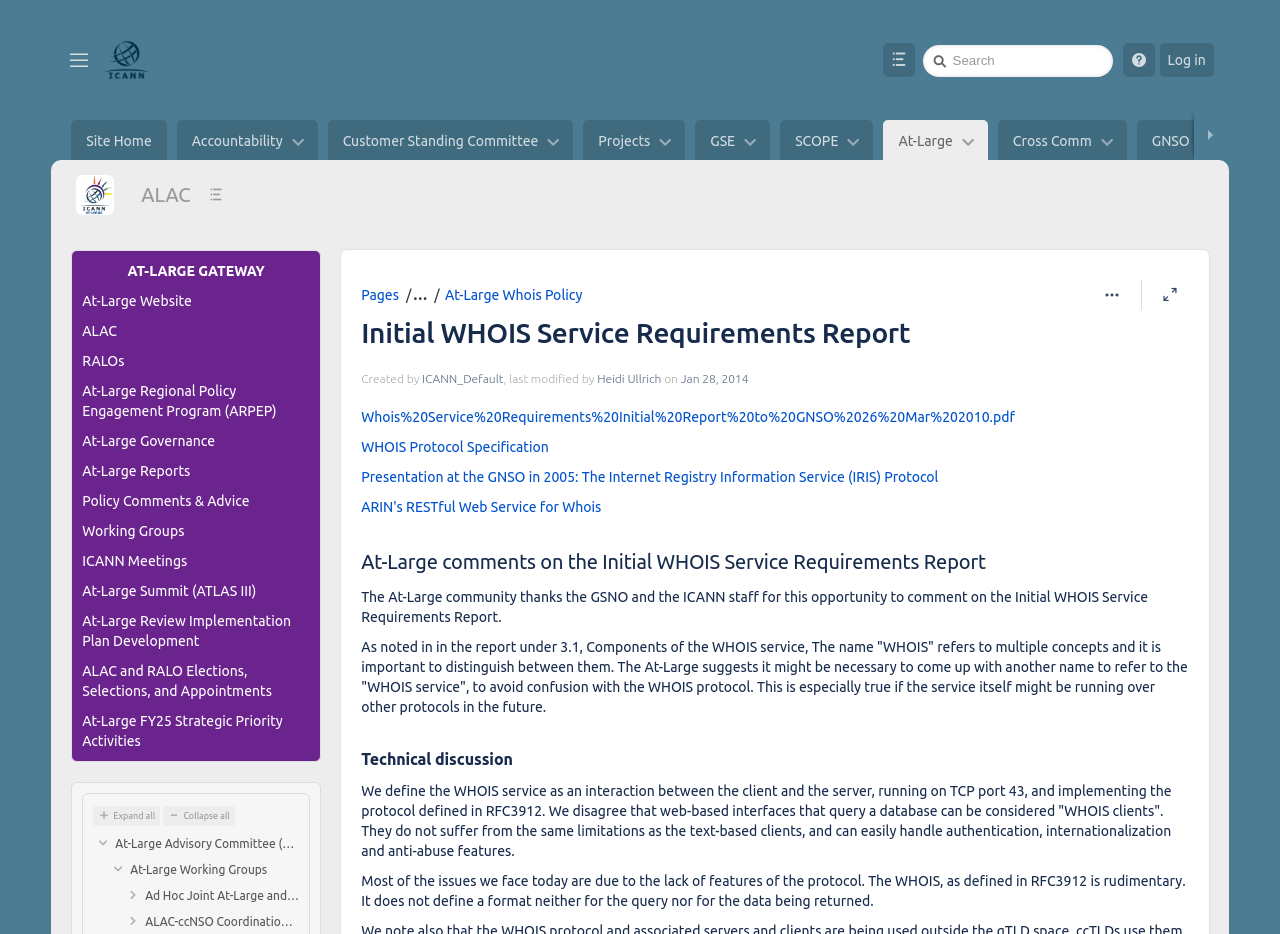Identify the first-level heading on the webpage and generate its text content.

Initial WHOIS Service Requirements Report